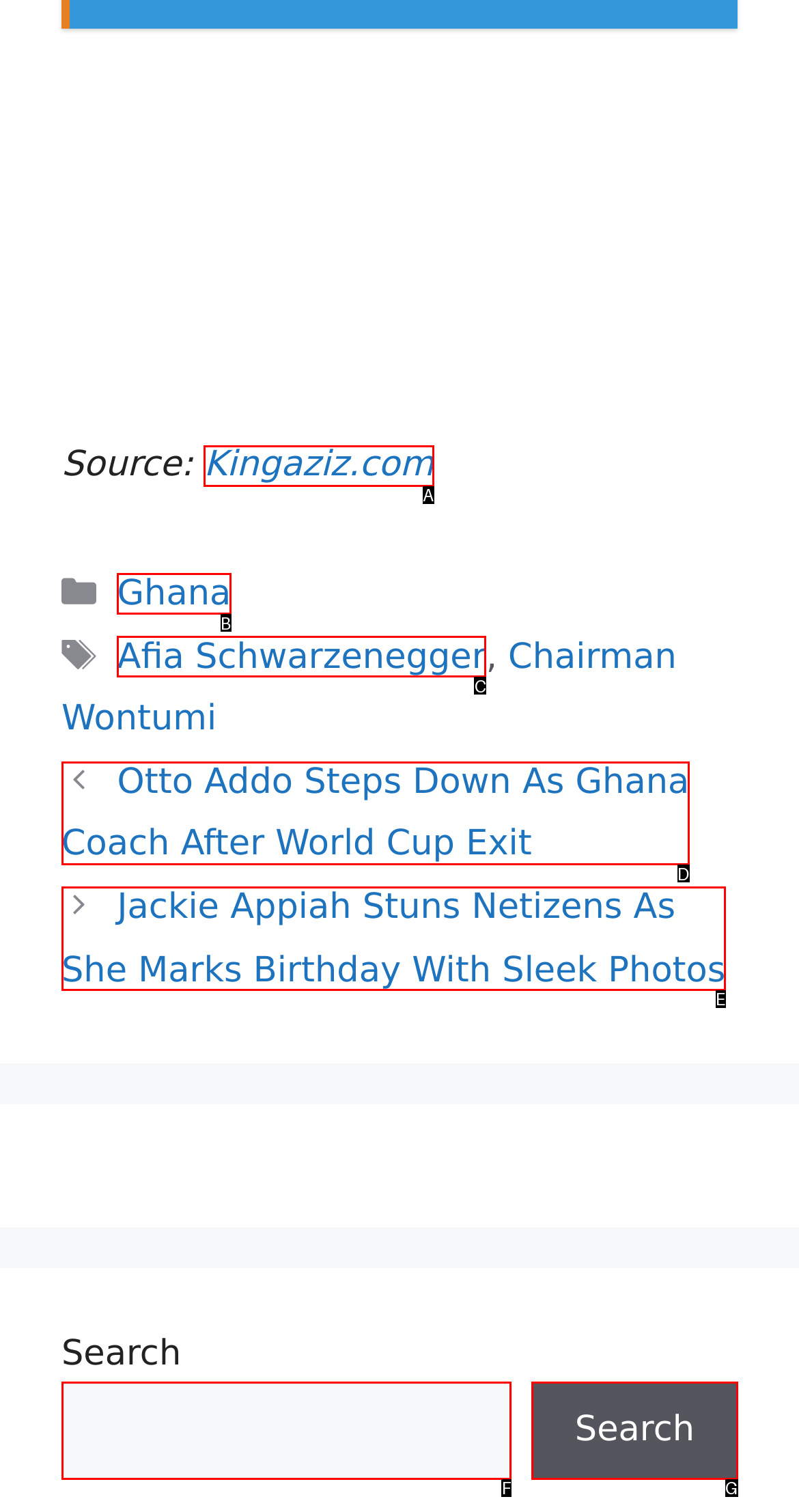Select the letter that corresponds to the UI element described as: Afia Schwarzenegger
Answer by providing the letter from the given choices.

C